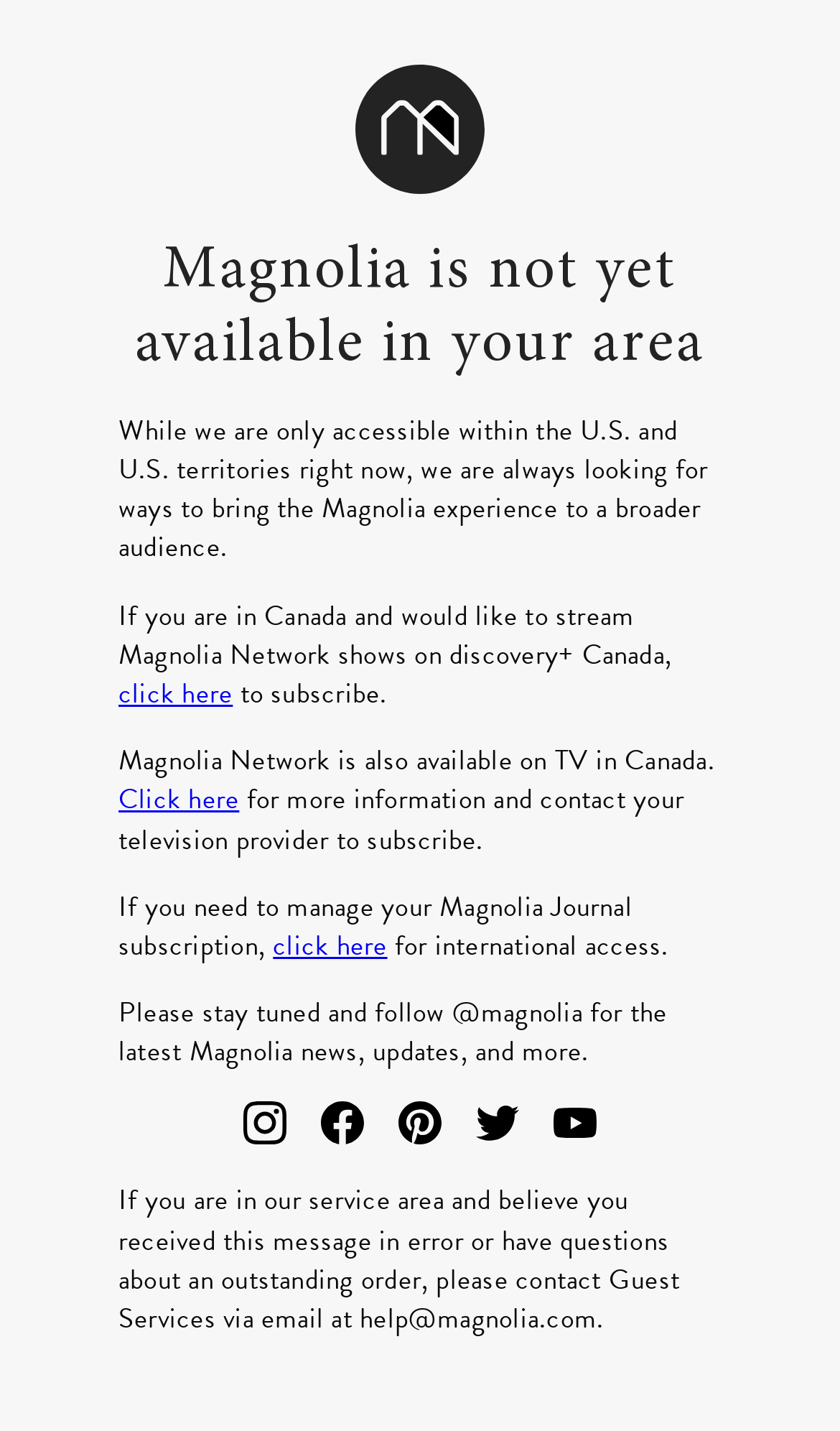Determine the bounding box for the described UI element: "Twitter".

[0.551, 0.769, 0.633, 0.806]